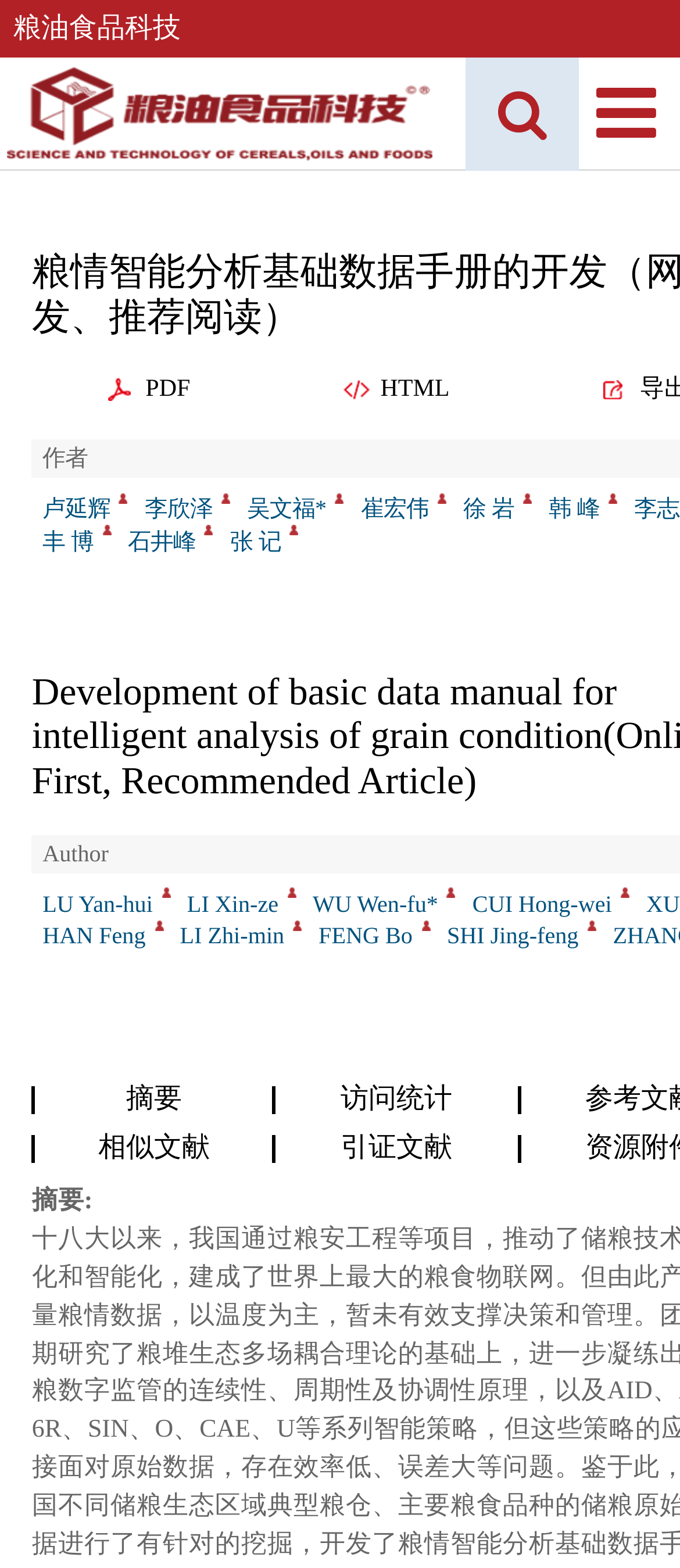What is the purpose of the '摘要' section?
Please answer using one word or phrase, based on the screenshot.

To provide an abstract